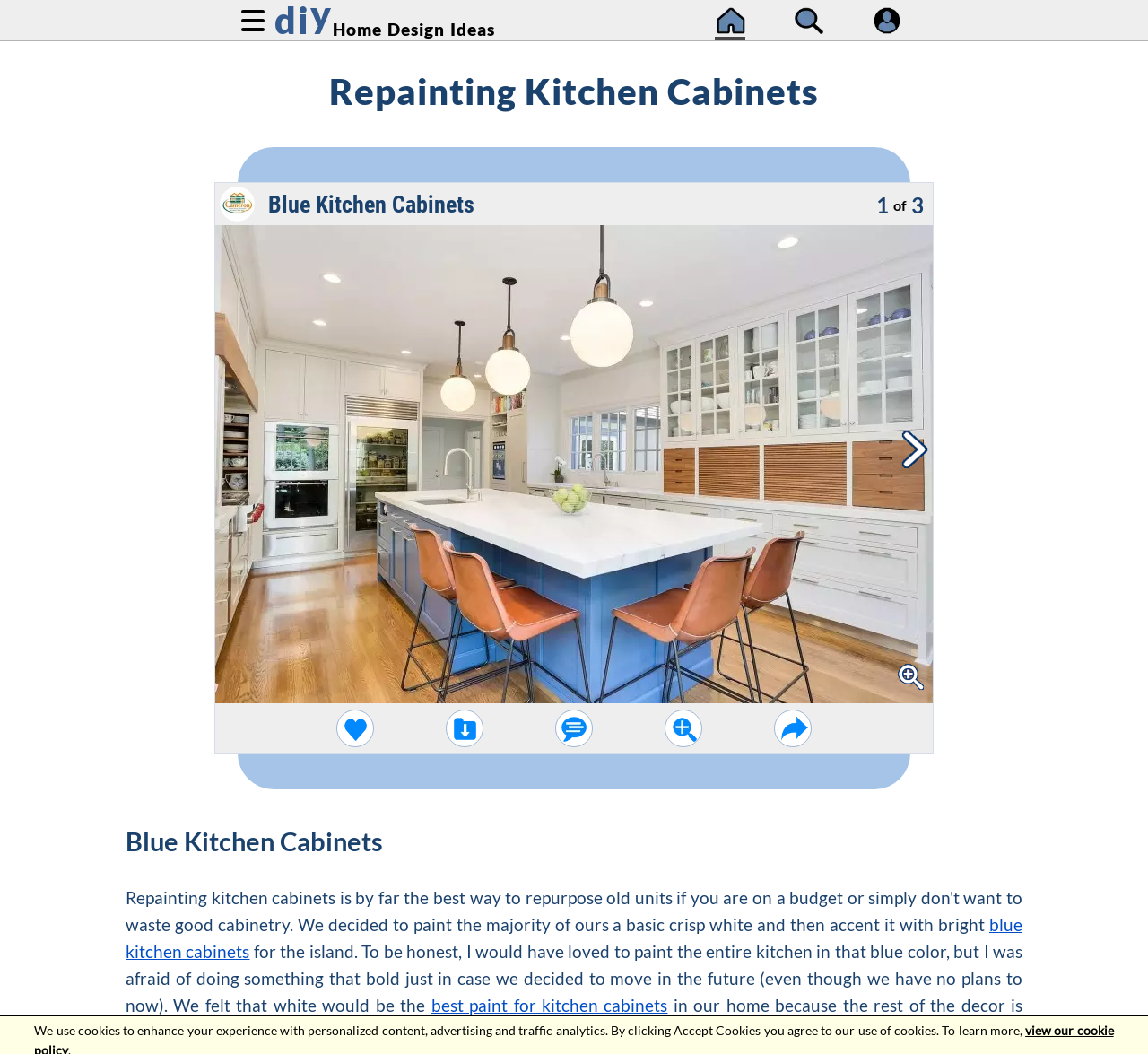Please provide the bounding box coordinates for the element that needs to be clicked to perform the following instruction: "view previous picture". The coordinates should be given as four float numbers between 0 and 1, i.e., [left, top, right, bottom].

[0.781, 0.629, 0.806, 0.656]